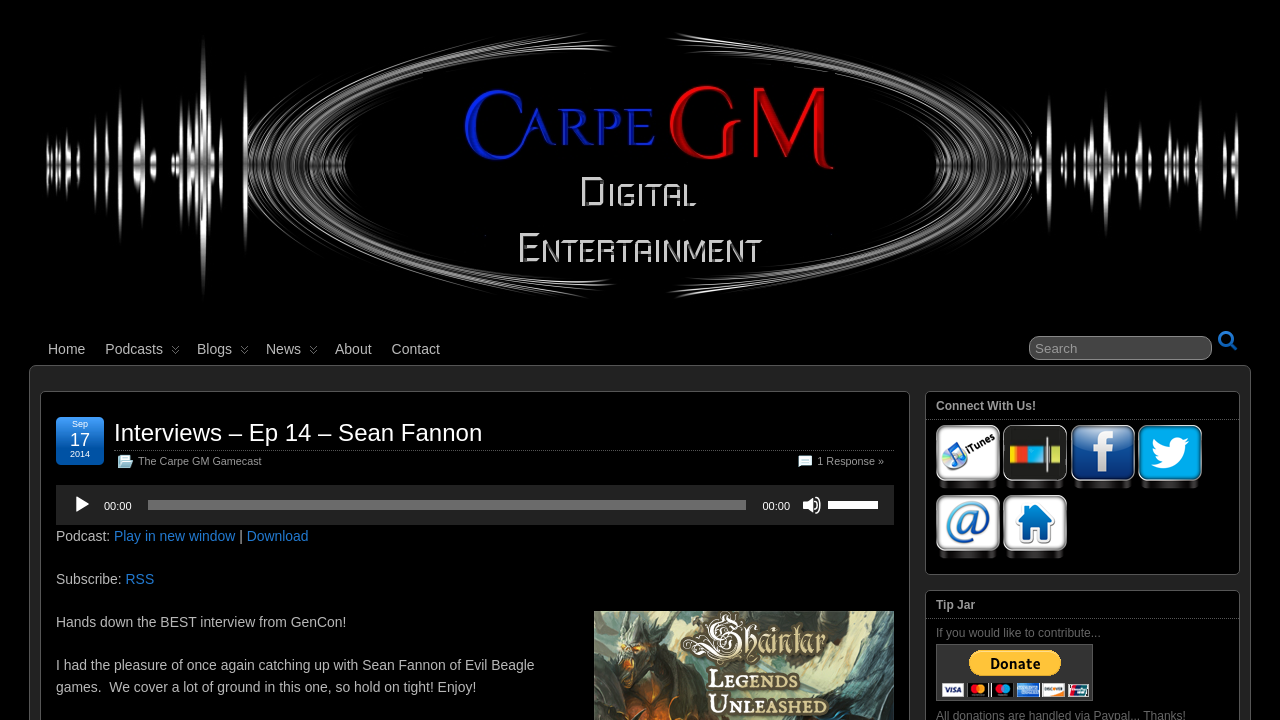How many buttons are in the audio player?
Answer with a single word or short phrase according to what you see in the image.

3